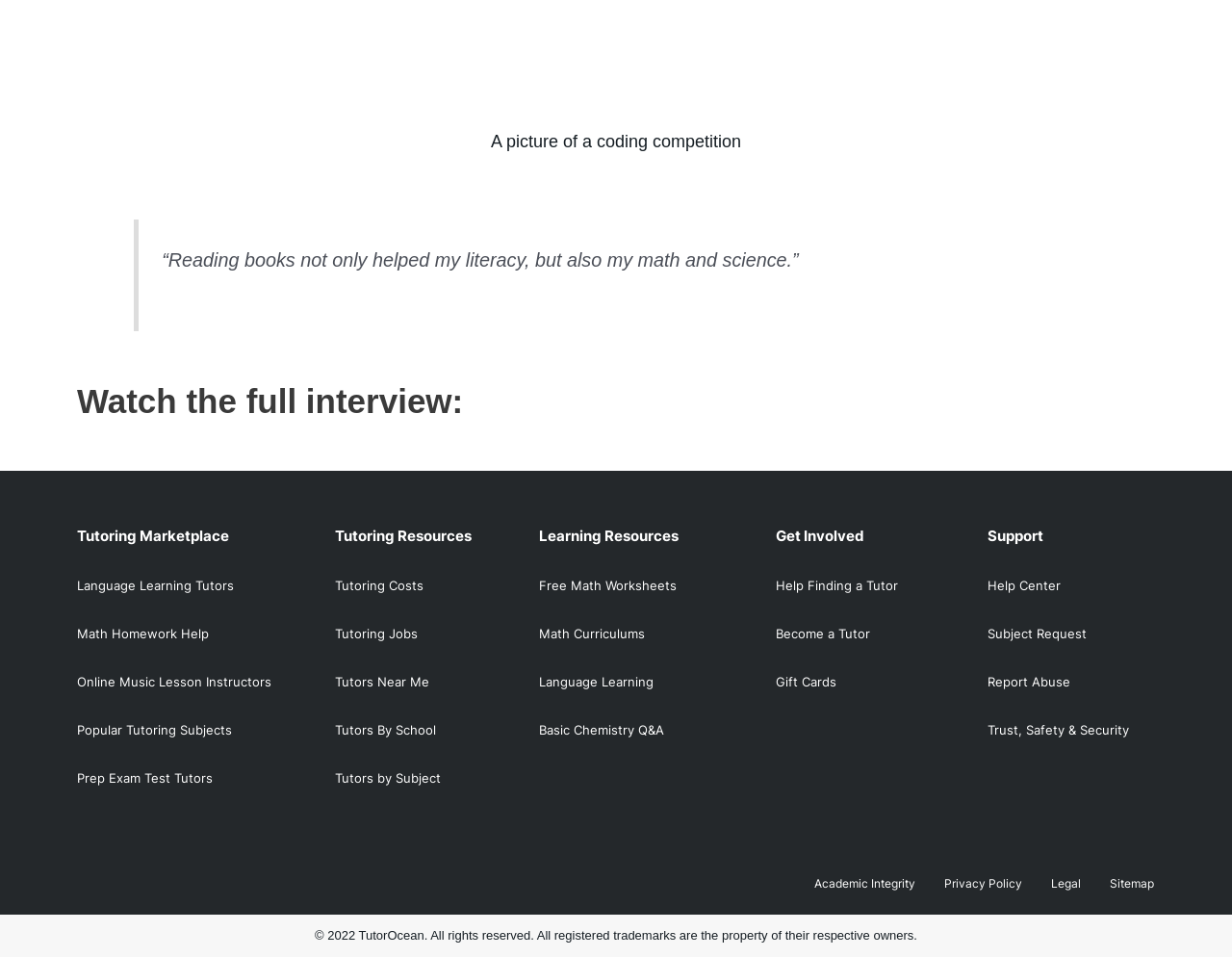What is the copyright information at the bottom of the webpage?
From the image, respond with a single word or phrase.

2022 TutorOcean